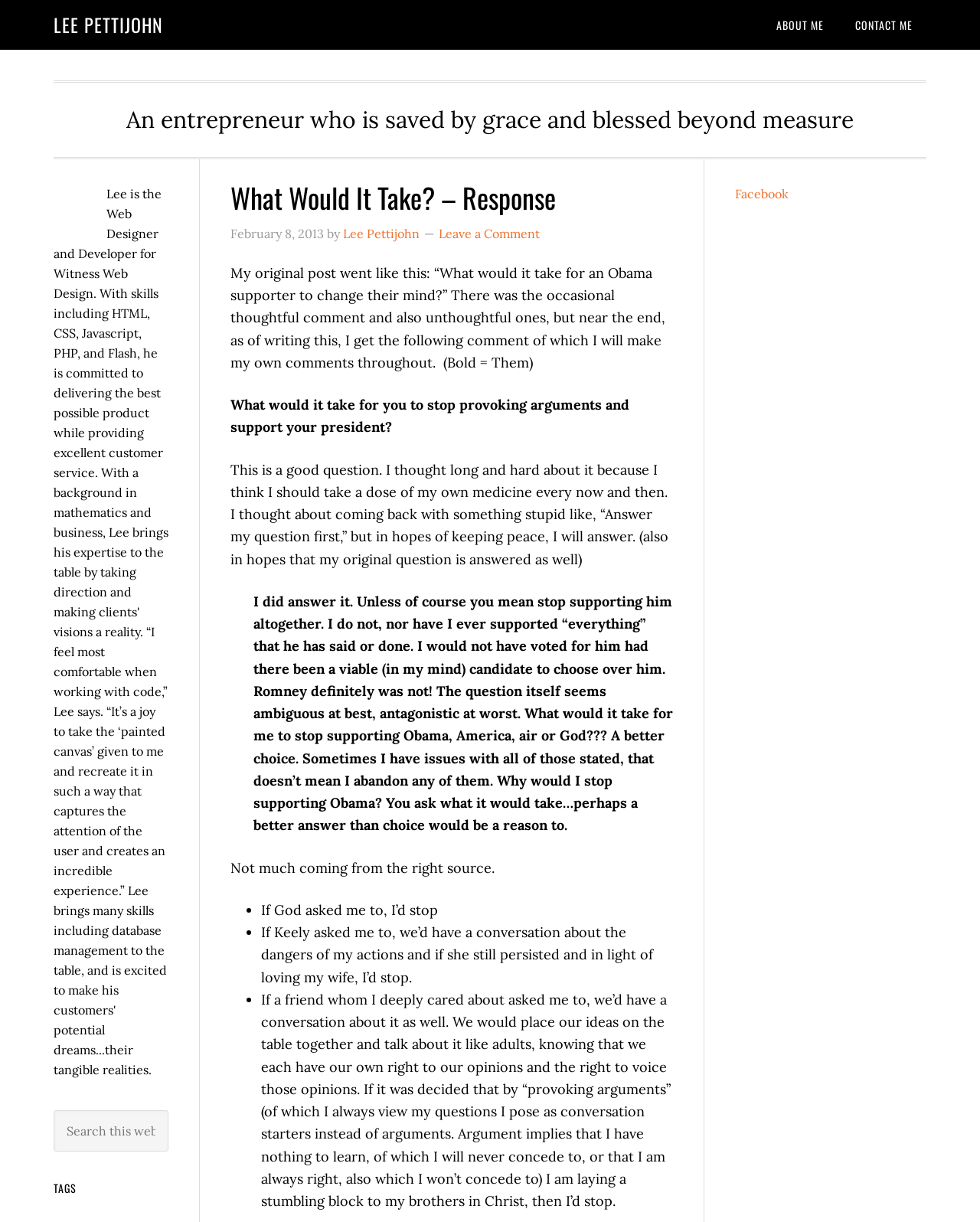Find the bounding box coordinates of the element to click in order to complete the given instruction: "View the 'What Would It Take? – Response' post."

[0.235, 0.15, 0.687, 0.173]